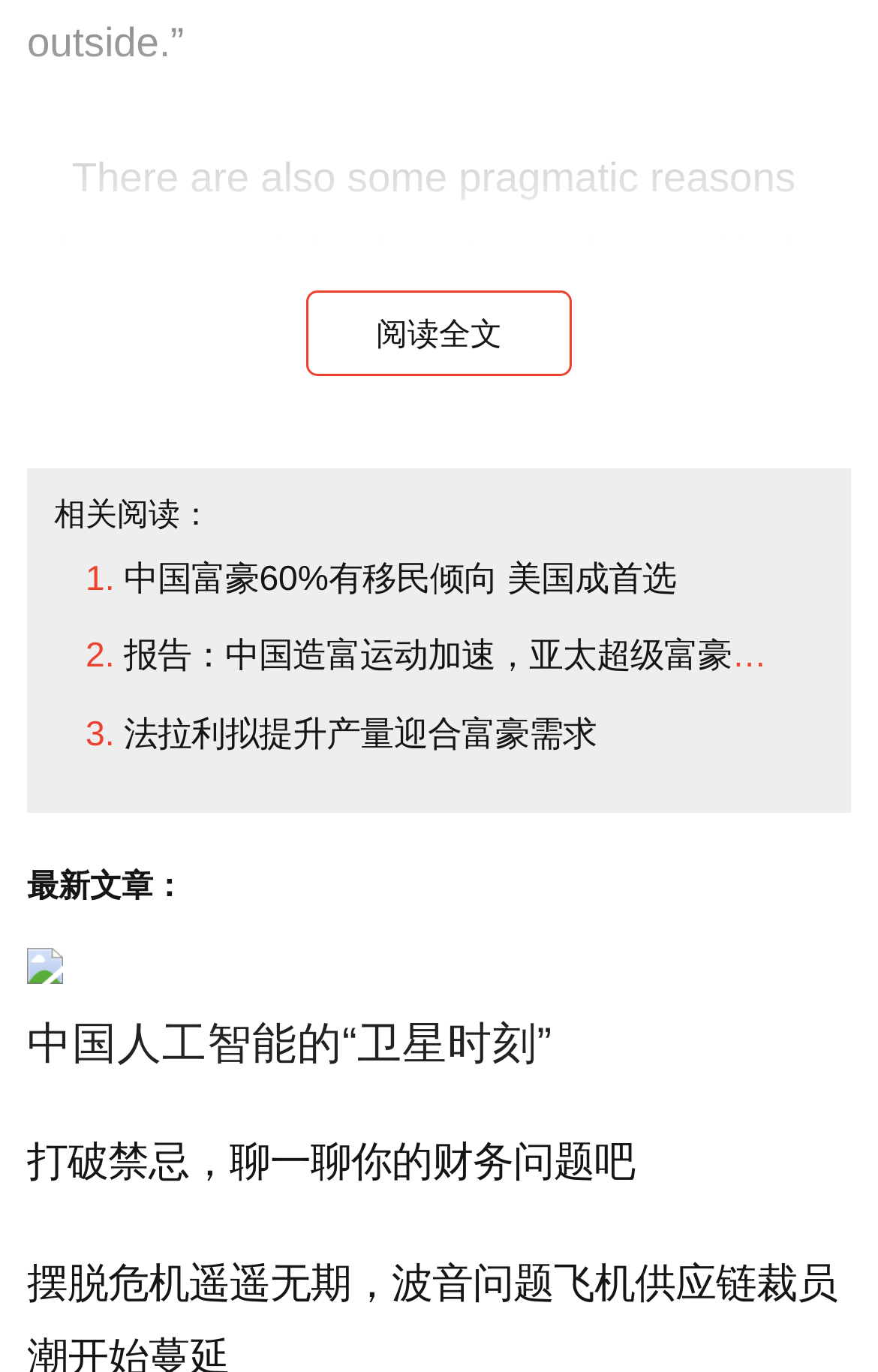Respond to the question below with a single word or phrase:
What is the title of the related article?

中国富豪60%有移民倾向 美国成首选